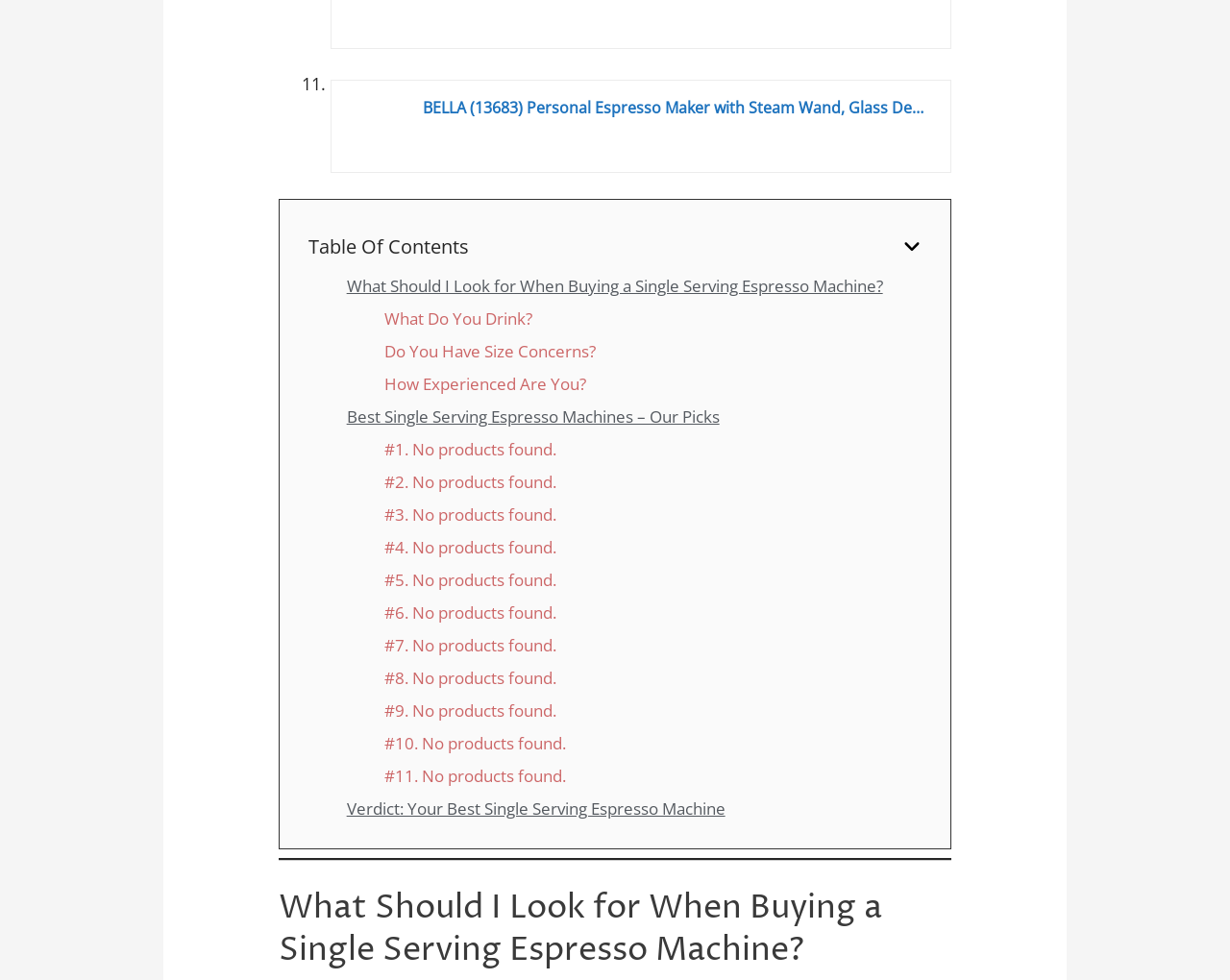What is the name of the first product reviewed?
Refer to the image and give a detailed response to the question.

I looked at the first product review section and found the image and link with the text 'BELLA (13683) Personal Espresso Maker with Steam Wand, Glass Decanter & Permanent Filter, Black', which indicates that the first product reviewed is the BELLA (13683) Personal Espresso Maker.